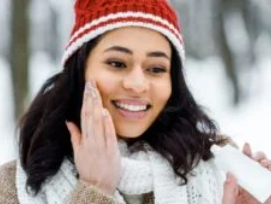Based on the image, provide a detailed response to the question:
What is the purpose of the image?

The caption explains that the image aligns with the topic 'Winter Skincare: 5 Tips for Nourishing Skin in Dry Weather', implying that the purpose of the image is to highlight the importance of skincare during the winter months.